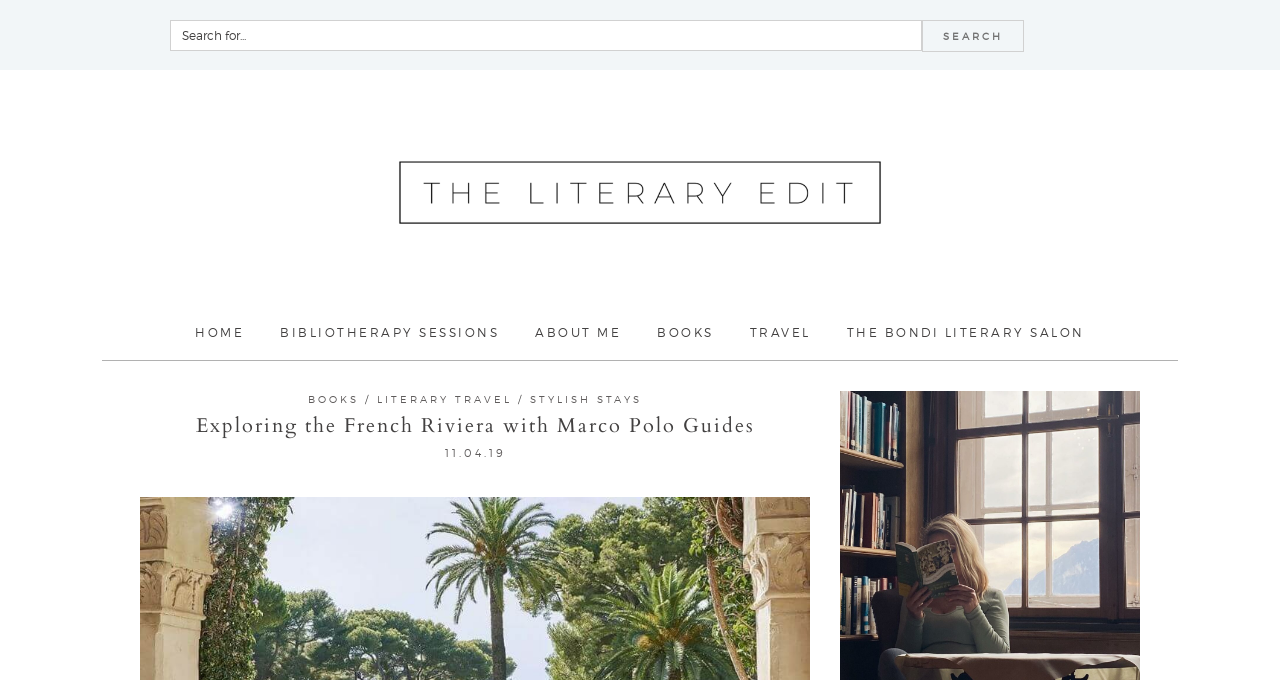Determine the bounding box coordinates of the element that should be clicked to execute the following command: "Search for something".

[0.133, 0.029, 0.72, 0.075]